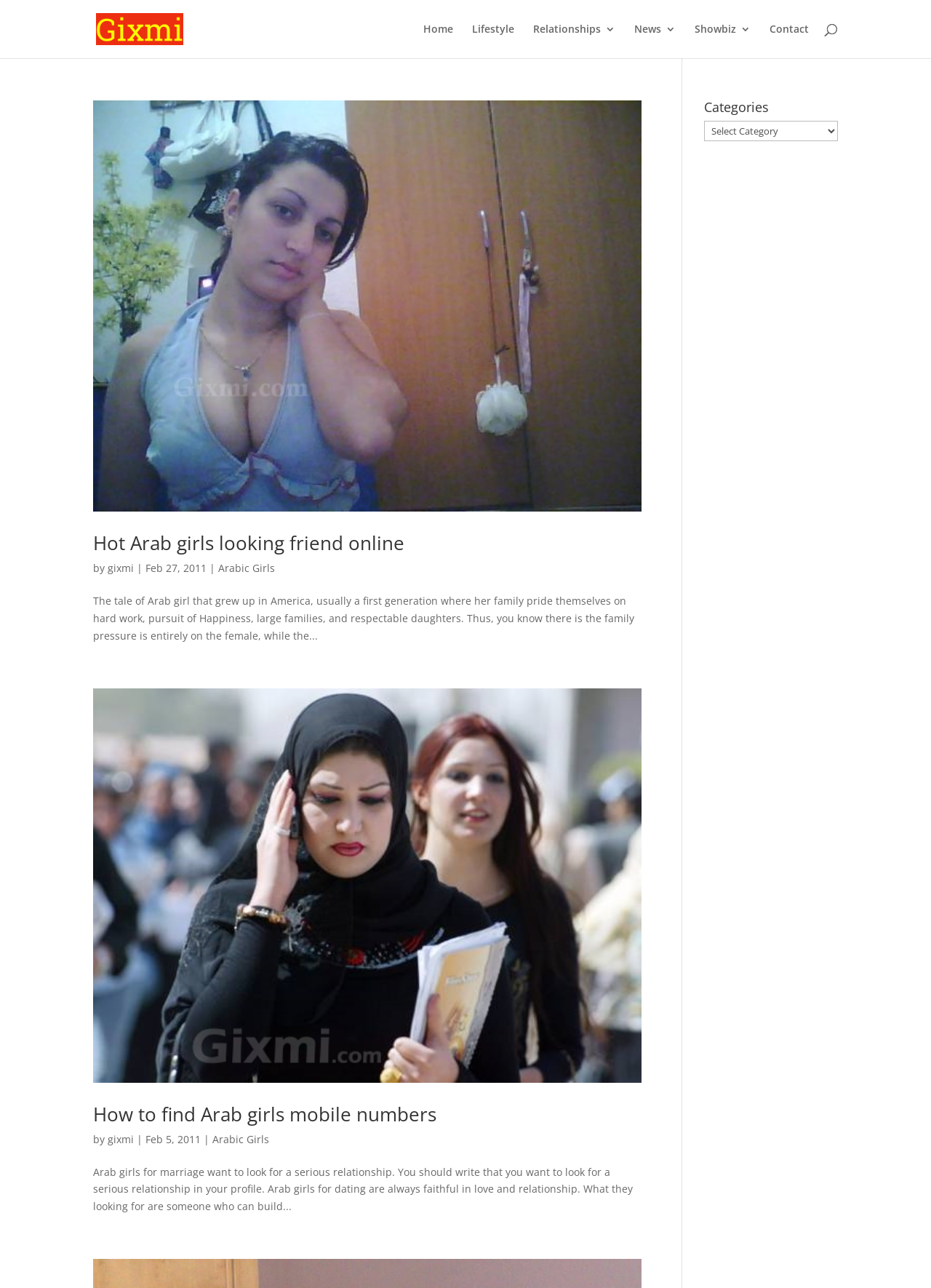What is the purpose of the search bar?
Please describe in detail the information shown in the image to answer the question.

The search bar is likely used to search for specific articles or topics related to Arabic girls, as the webpage contains multiple articles and links on this topic.